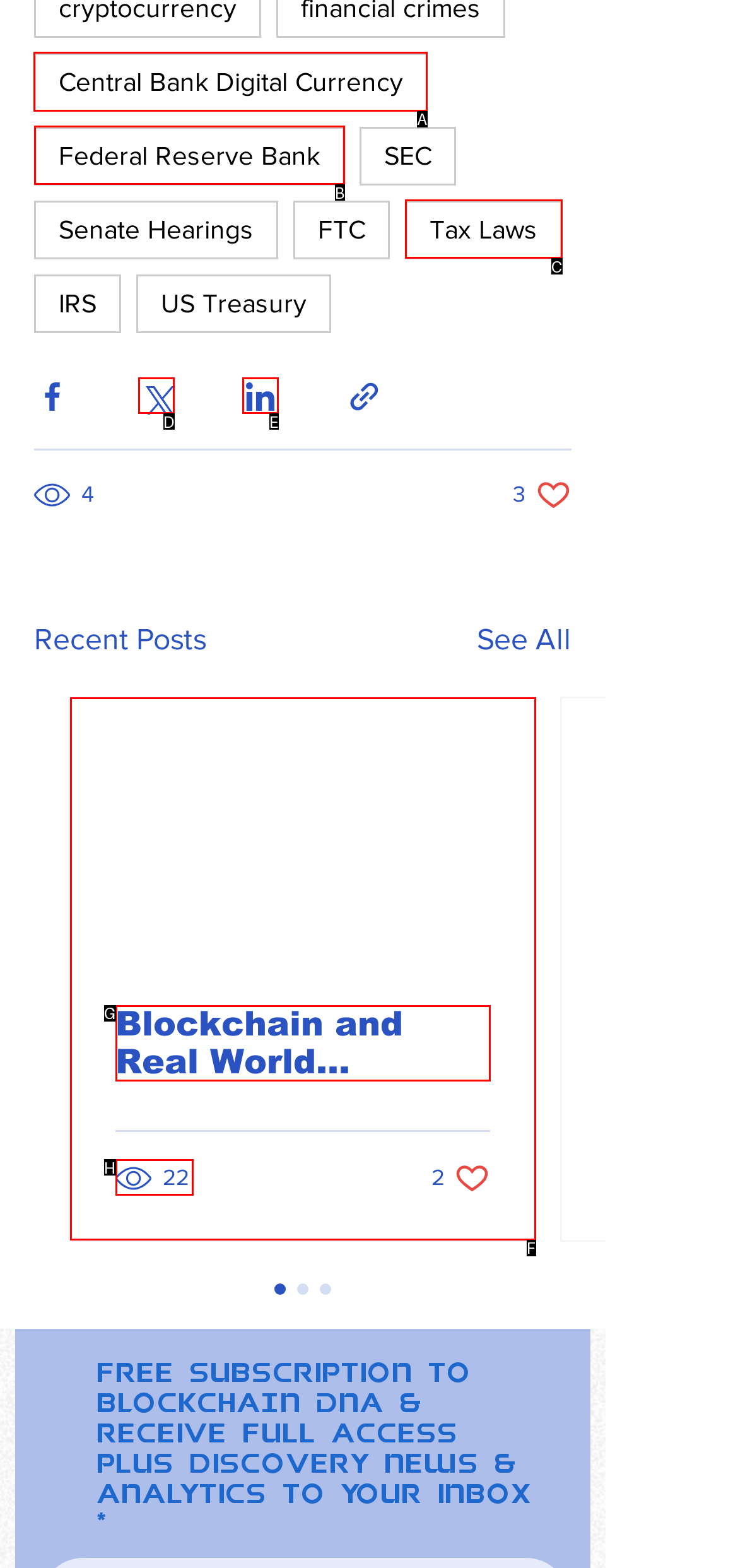Select the UI element that should be clicked to execute the following task: Click on Central Bank Digital Currency
Provide the letter of the correct choice from the given options.

A